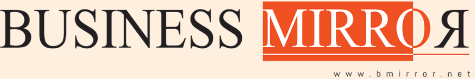Please give a short response to the question using one word or a phrase:
What is the URL below the main logo?

www.bmirror.net